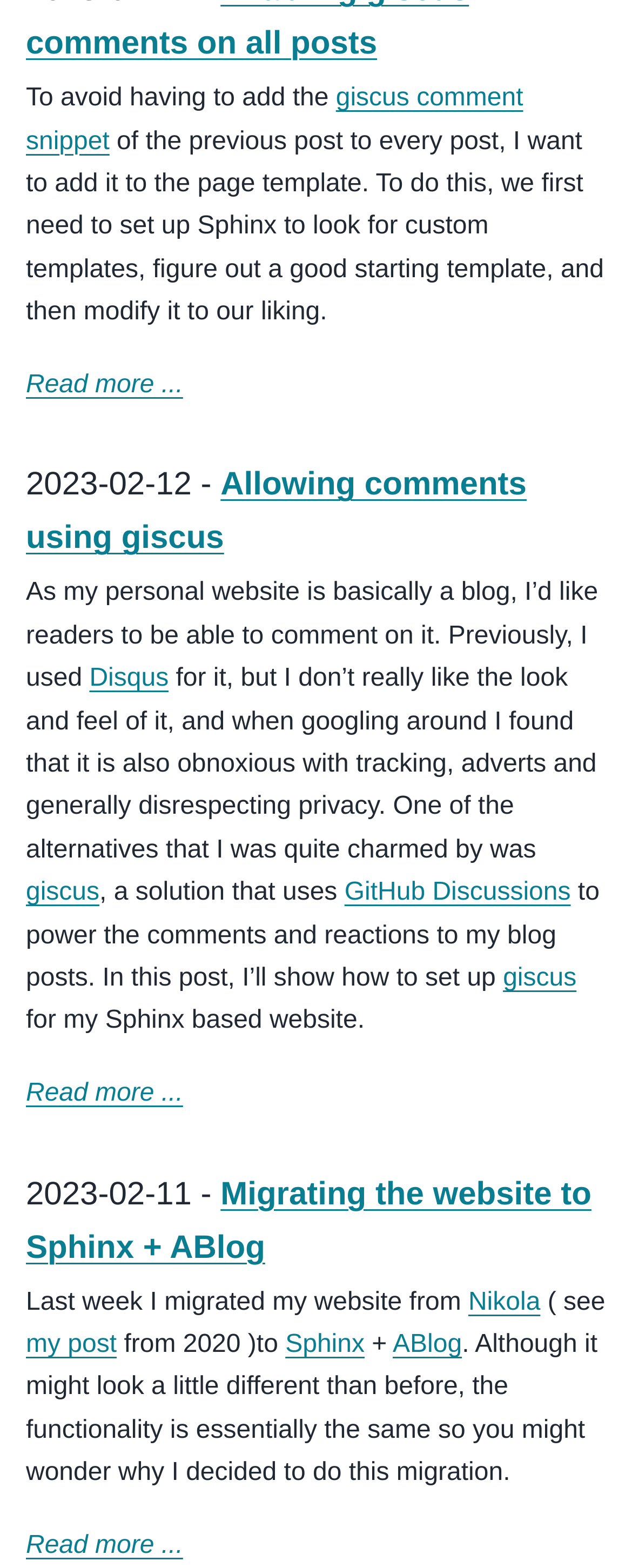What is the author's previous commenting system?
Refer to the image and give a detailed answer to the query.

The author mentions that they previously used Disqus for commenting, but didn't like its look and feel, and also found it to be obnoxious with tracking, adverts, and disrespecting privacy.